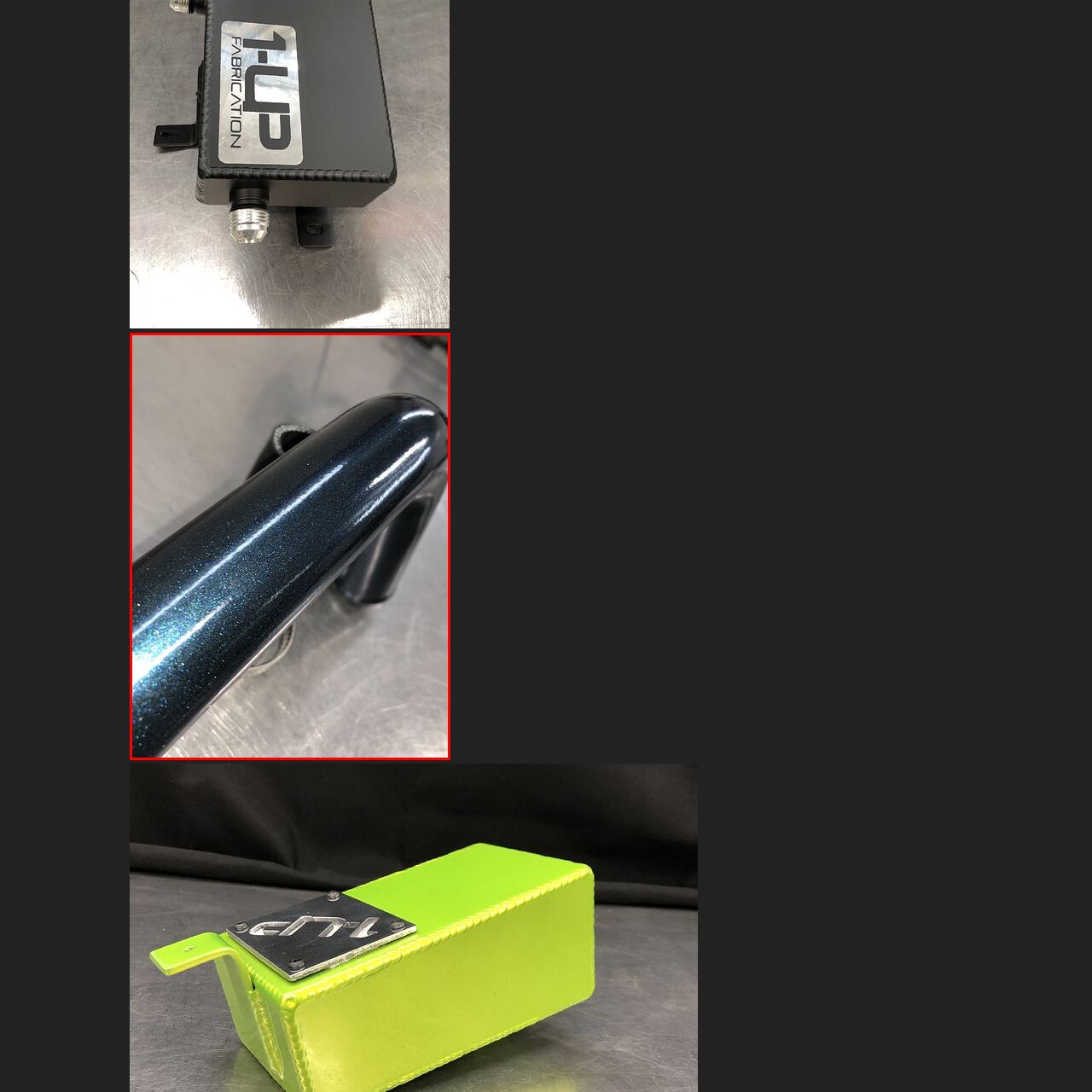Focus on the image enclosed by the red outline and give a short answer: What is the purpose of the blurred background?

To focus attention